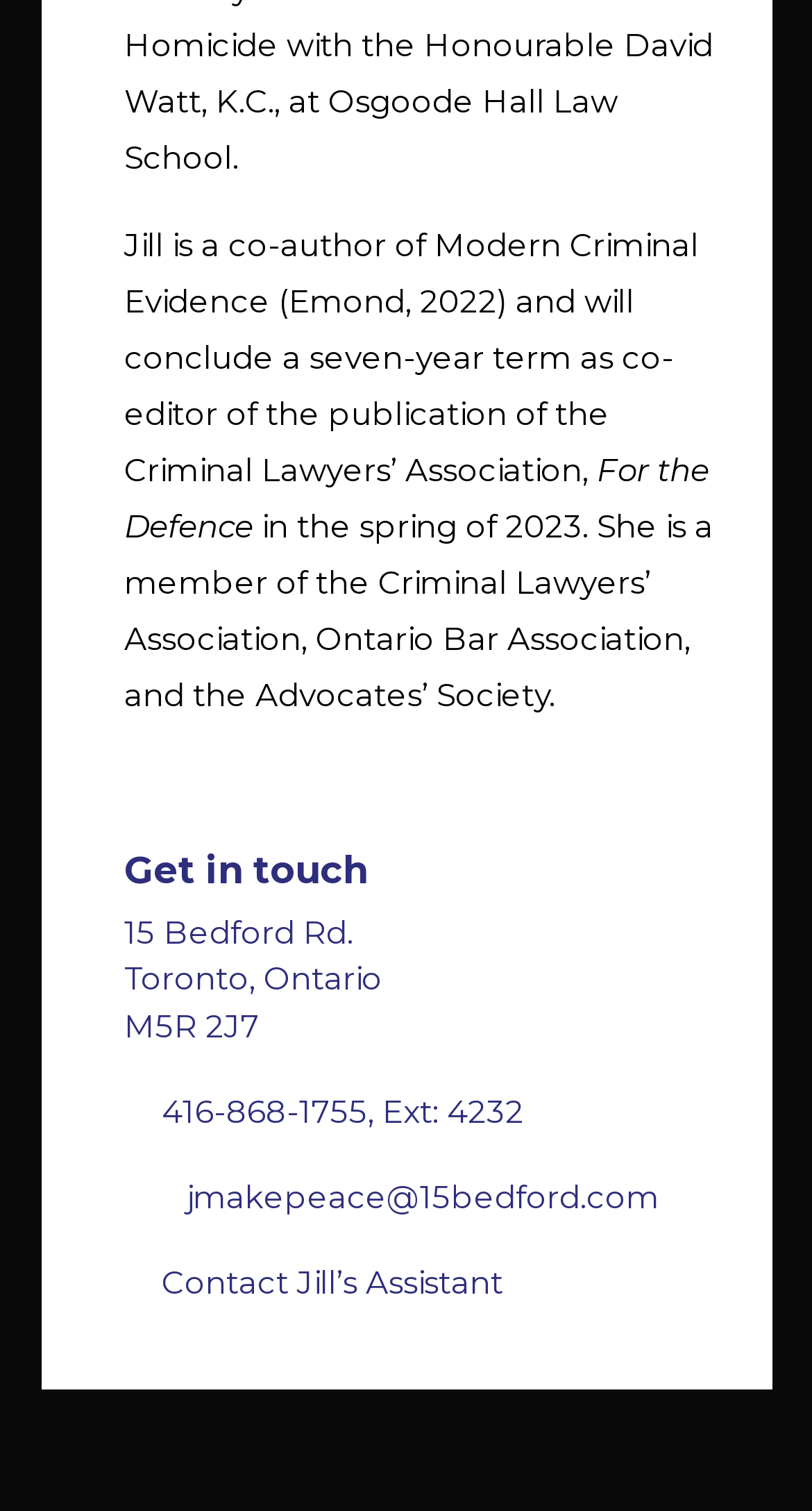What is Jill's contact email?
Examine the image closely and answer the question with as much detail as possible.

The contact information section of the webpage lists Jill's email address as jmakepeace@15bedford.com, which can be used to get in touch with her.